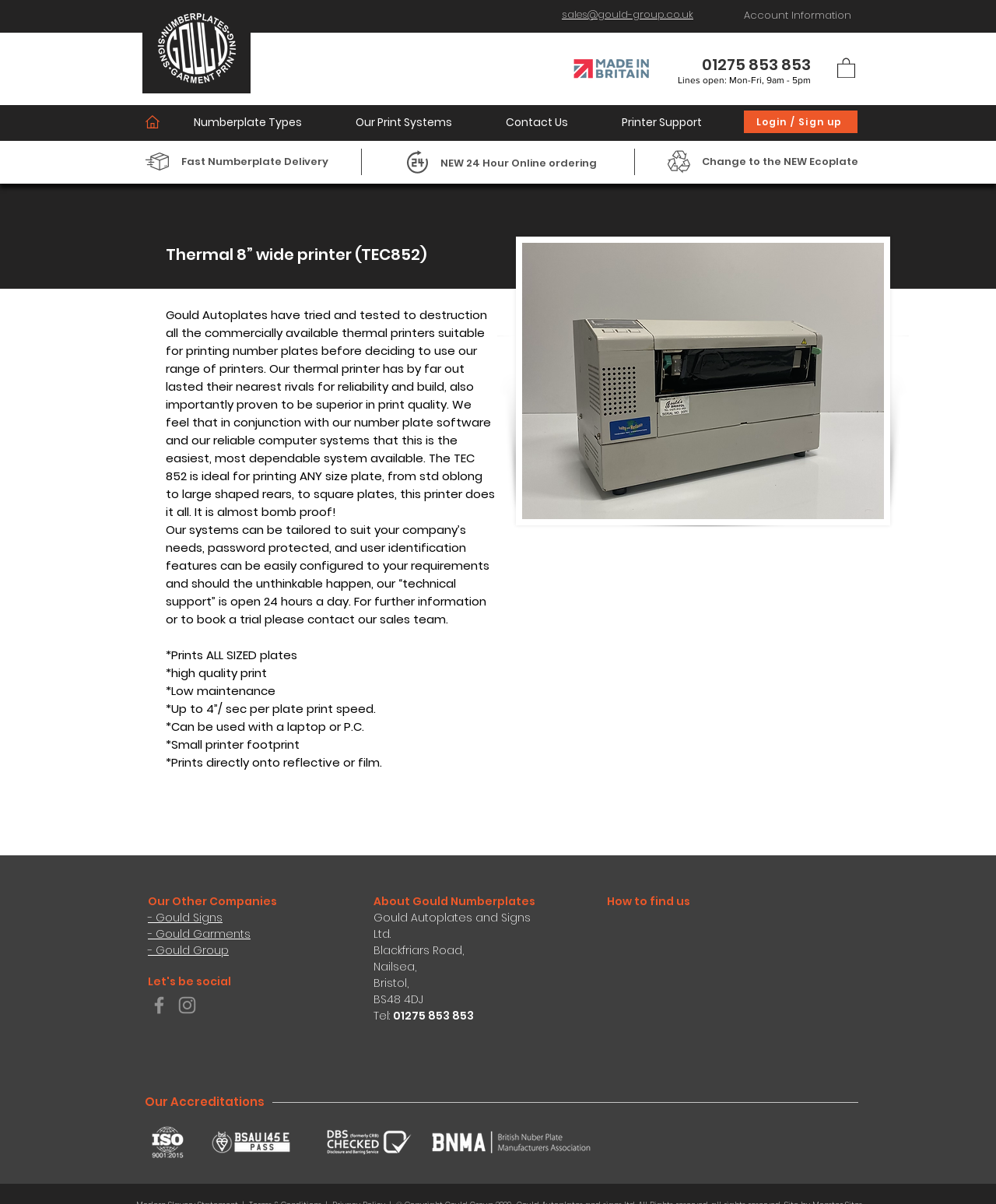Identify the bounding box coordinates of the area you need to click to perform the following instruction: "Learn more about the TEC 852 Thermal Printer".

[0.166, 0.203, 0.429, 0.221]